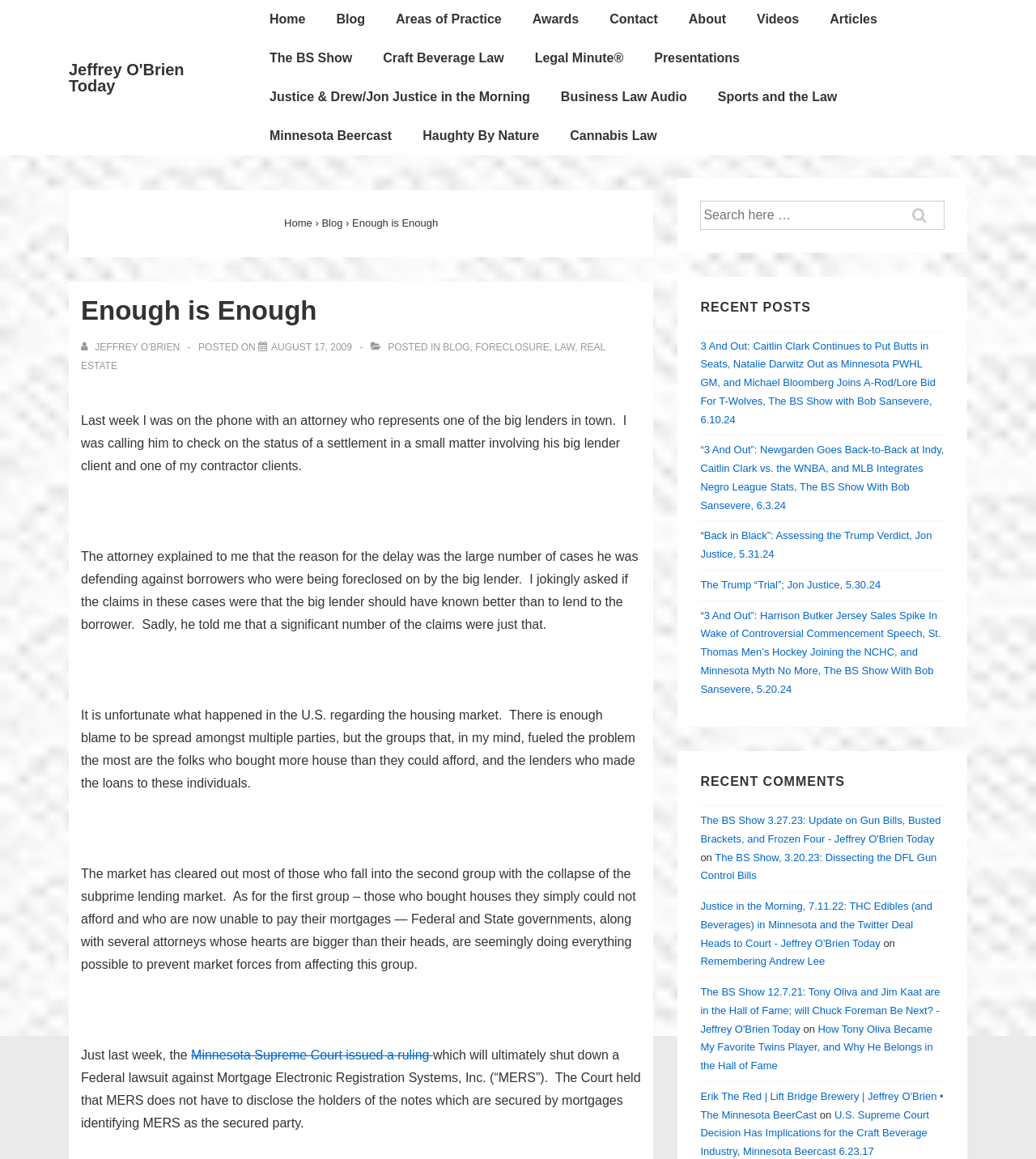Provide a brief response using a word or short phrase to this question:
What is the bounding box coordinate of the 'Main Navigation' heading?

[0.244, 0.0, 0.245, 0.001]